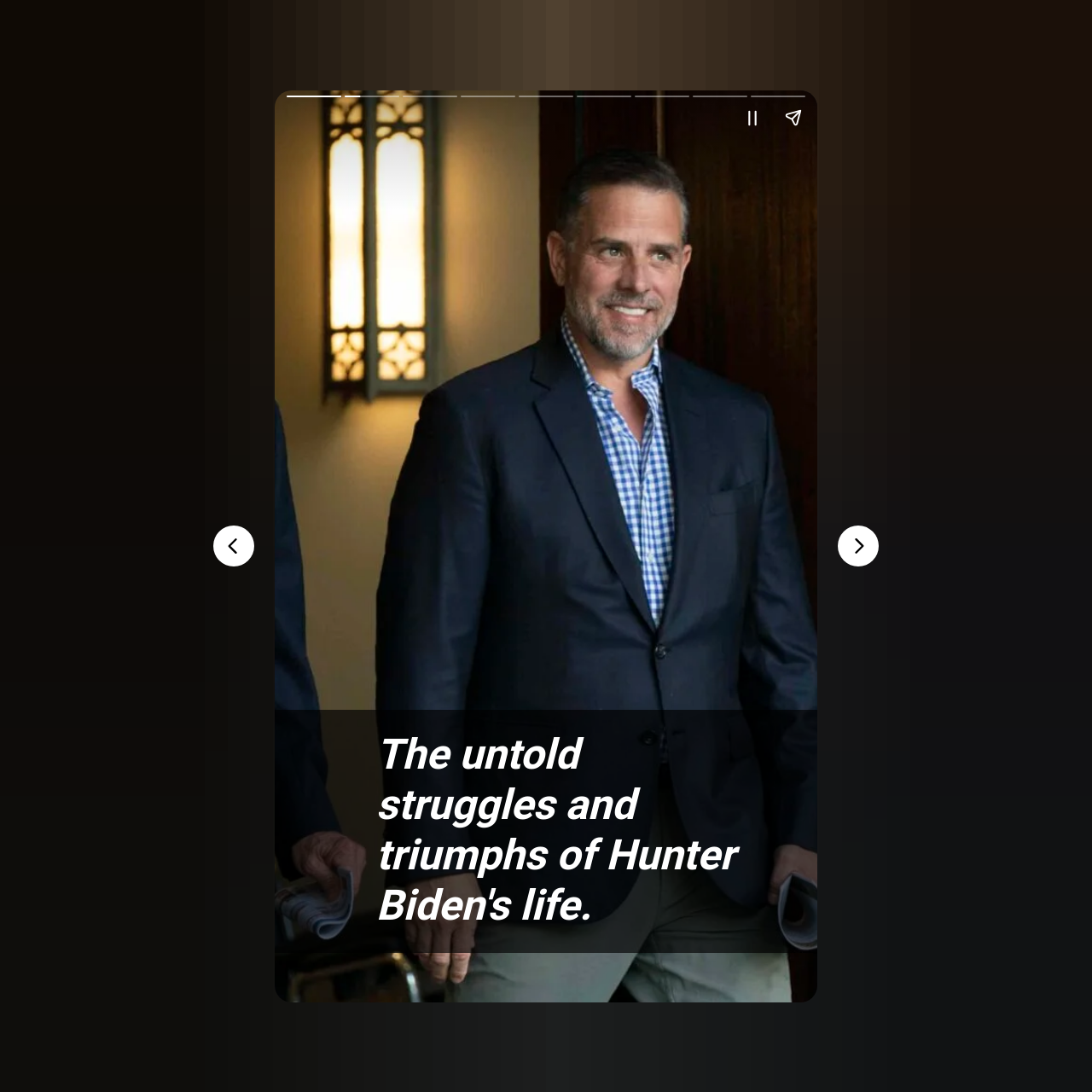What is the layout of the webpage?
Examine the image and give a concise answer in one word or a short phrase.

Story-like